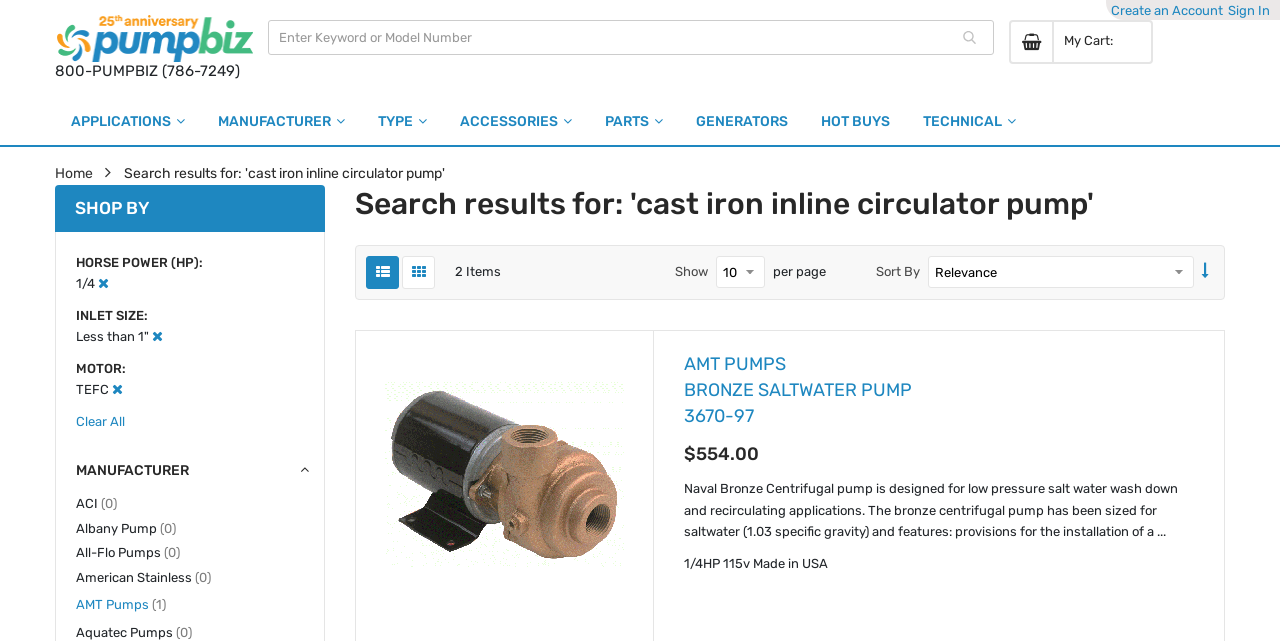Based on the element description "Home", predict the bounding box coordinates of the UI element.

None